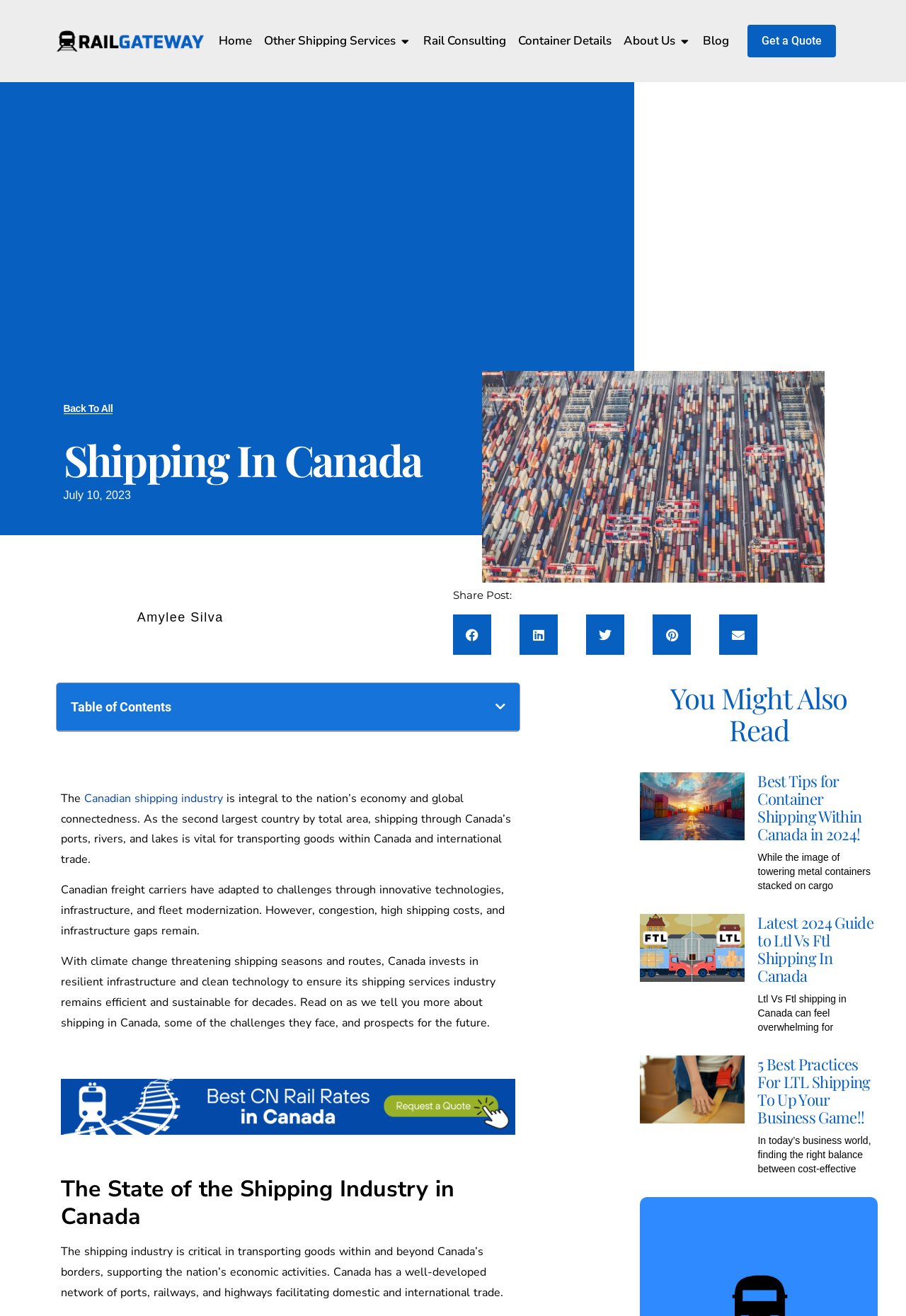Find the bounding box of the UI element described as follows: "Rail Consulting".

[0.467, 0.024, 0.558, 0.038]